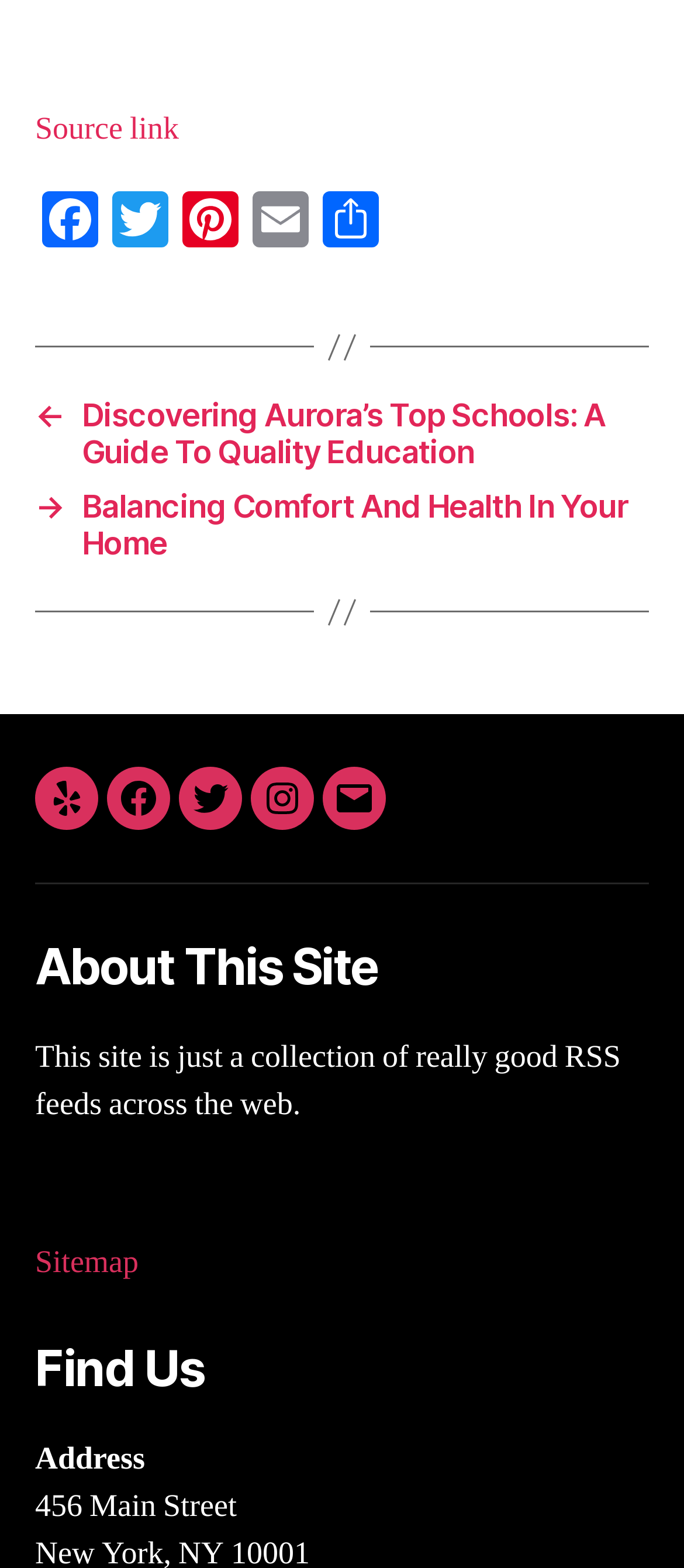Pinpoint the bounding box coordinates of the element that must be clicked to accomplish the following instruction: "Read the post about quality education". The coordinates should be in the format of four float numbers between 0 and 1, i.e., [left, top, right, bottom].

[0.051, 0.253, 0.949, 0.3]